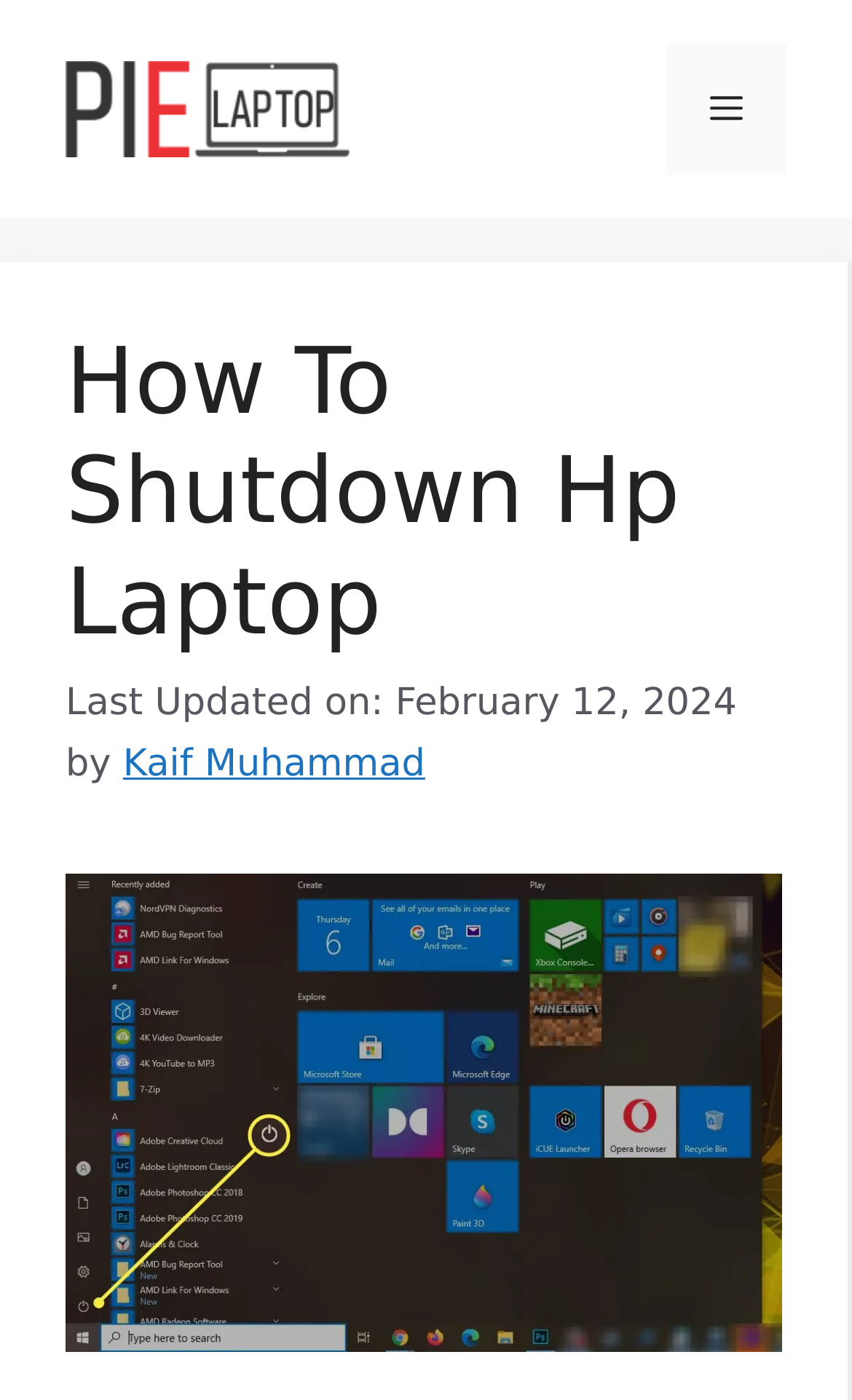Based on the element description alt="PieLaptop", identify the bounding box of the UI element in the given webpage screenshot. The coordinates should be in the format (top-left x, top-left y, bottom-right x, bottom-right y) and must be between 0 and 1.

[0.077, 0.062, 0.41, 0.093]